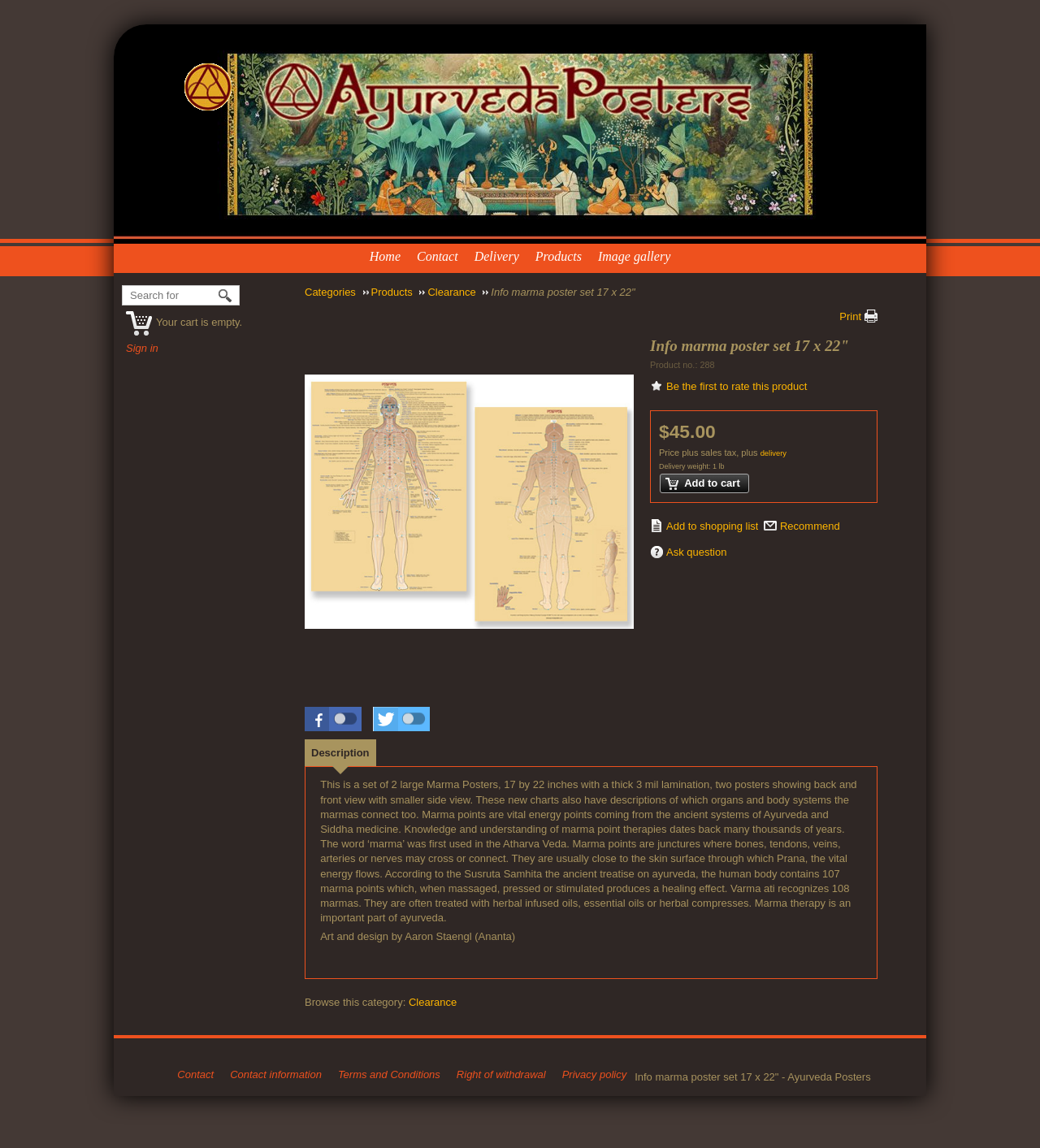Indicate the bounding box coordinates of the element that needs to be clicked to satisfy the following instruction: "Search for products". The coordinates should be four float numbers between 0 and 1, i.e., [left, top, right, bottom].

[0.123, 0.249, 0.228, 0.265]